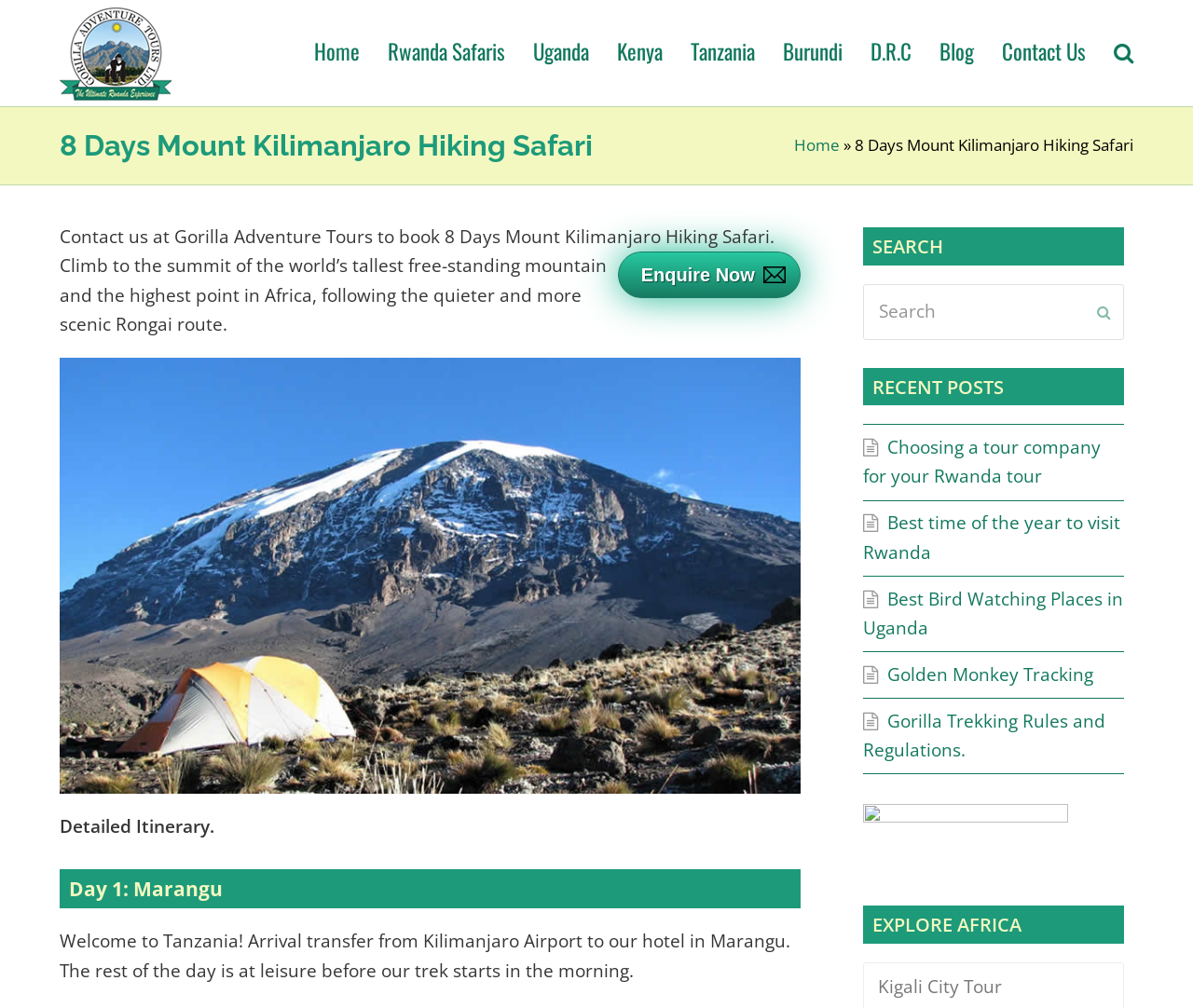Please identify the bounding box coordinates for the region that you need to click to follow this instruction: "Click on the 'Enquire Now' link".

[0.518, 0.25, 0.671, 0.296]